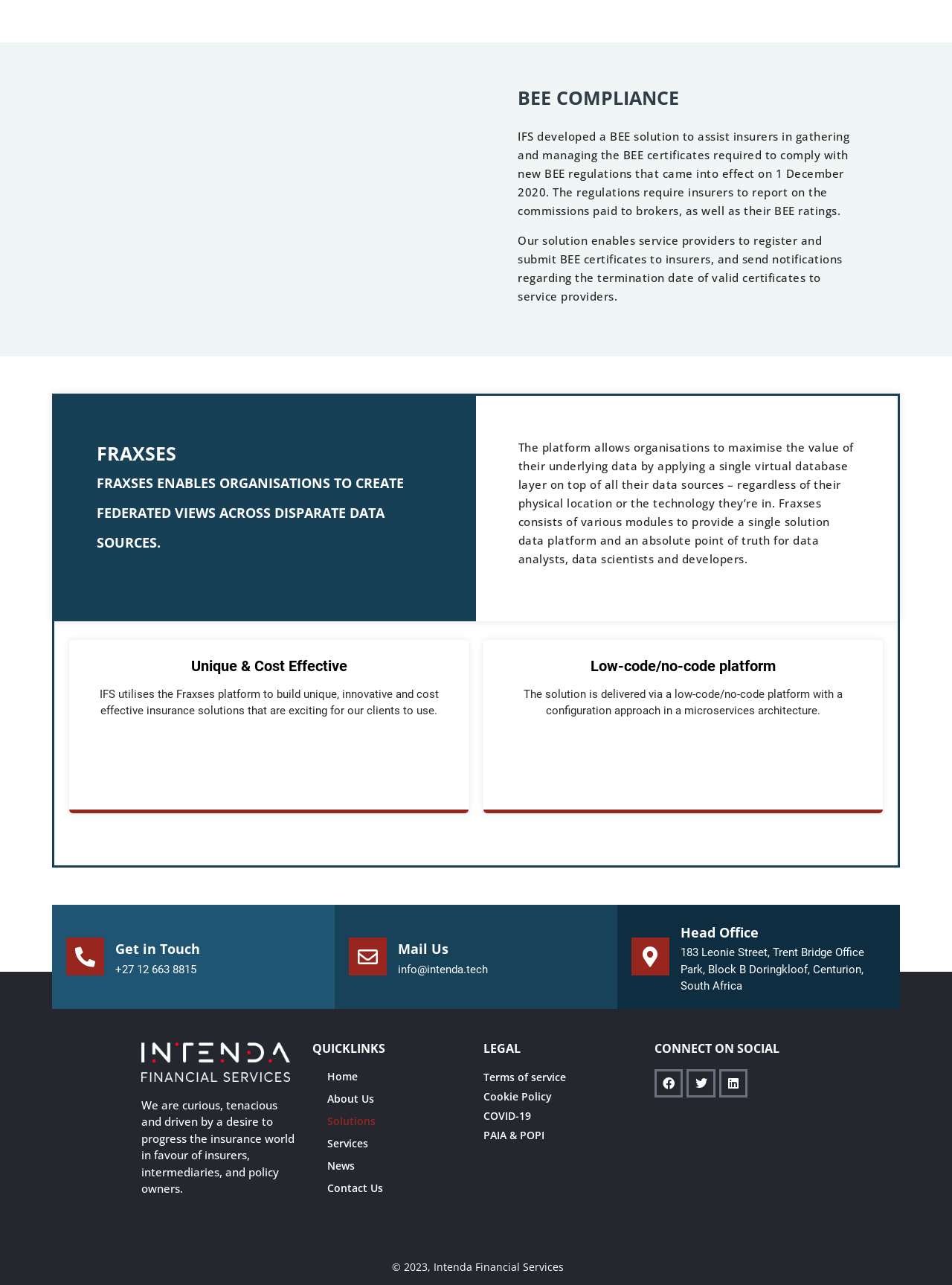Pinpoint the bounding box coordinates of the clickable area needed to execute the instruction: "Click Get in Touch". The coordinates should be specified as four float numbers between 0 and 1, i.e., [left, top, right, bottom].

[0.121, 0.732, 0.21, 0.745]